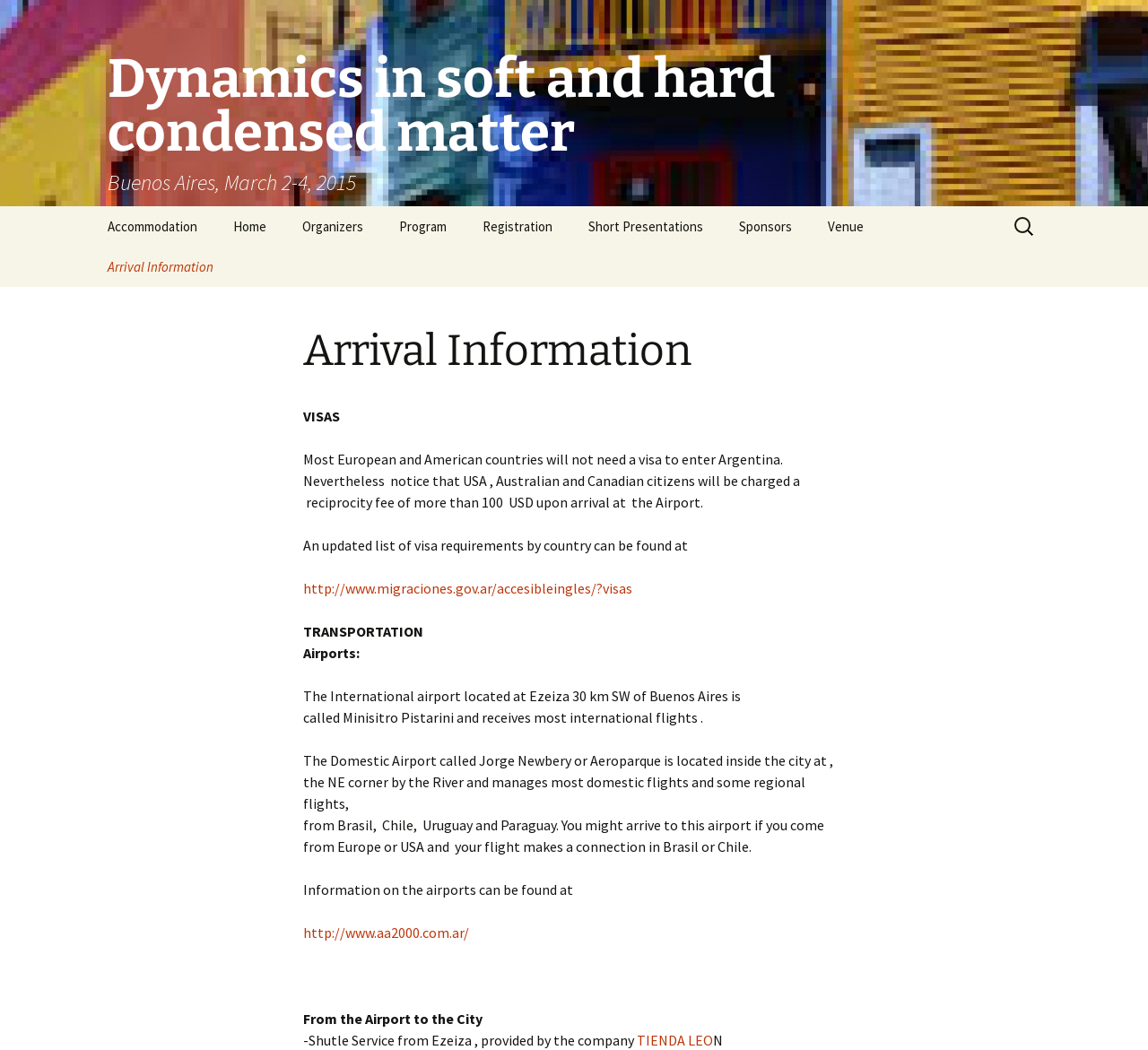Identify the bounding box coordinates of the clickable region required to complete the instruction: "View Arrival Information". The coordinates should be given as four float numbers within the range of 0 and 1, i.e., [left, top, right, bottom].

[0.078, 0.235, 0.202, 0.273]